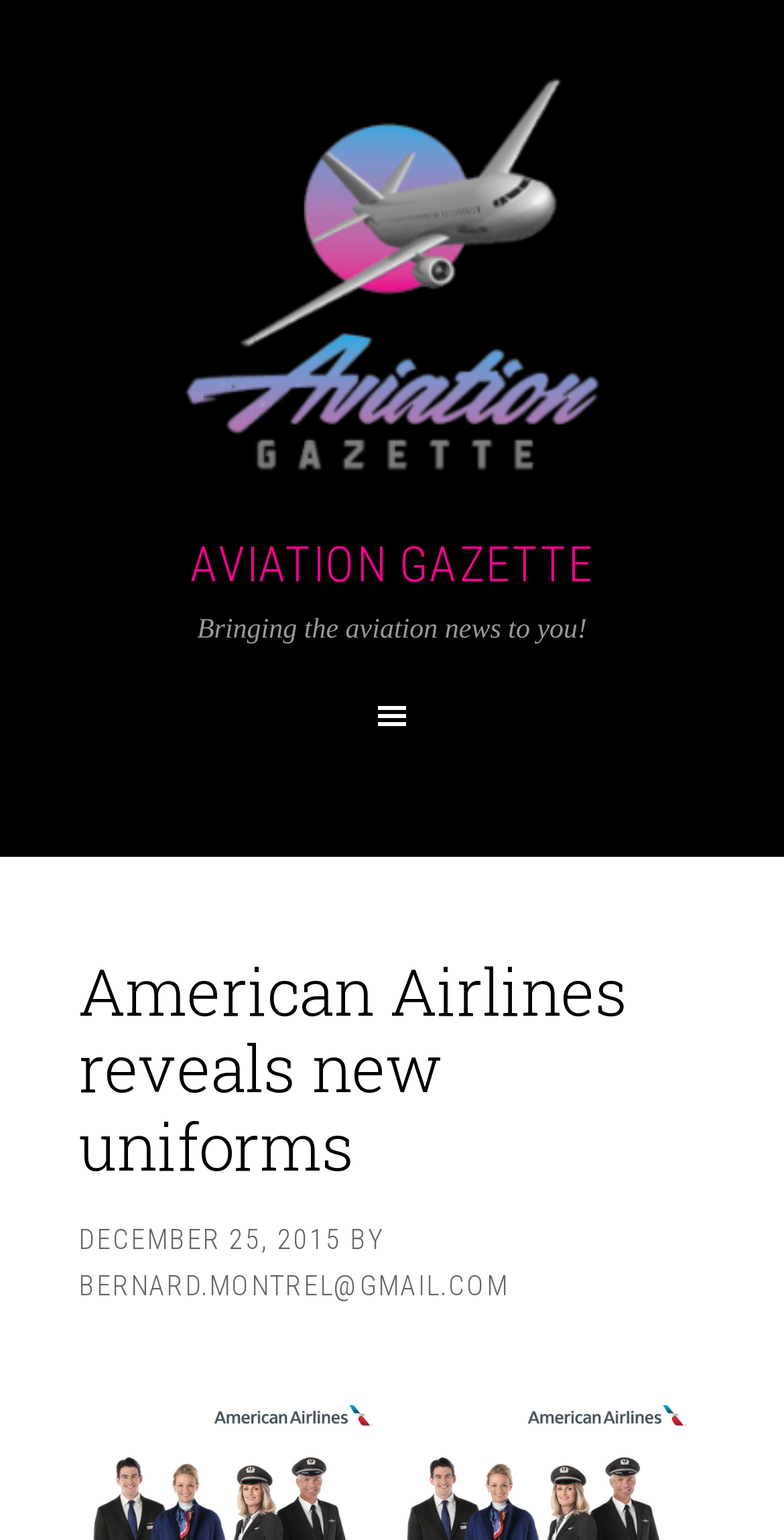With reference to the screenshot, provide a detailed response to the question below:
Who is the author of the news article?

The author of the news article is mentioned as 'BERNARD.MONTREL@GMAIL.COM' in the link element.